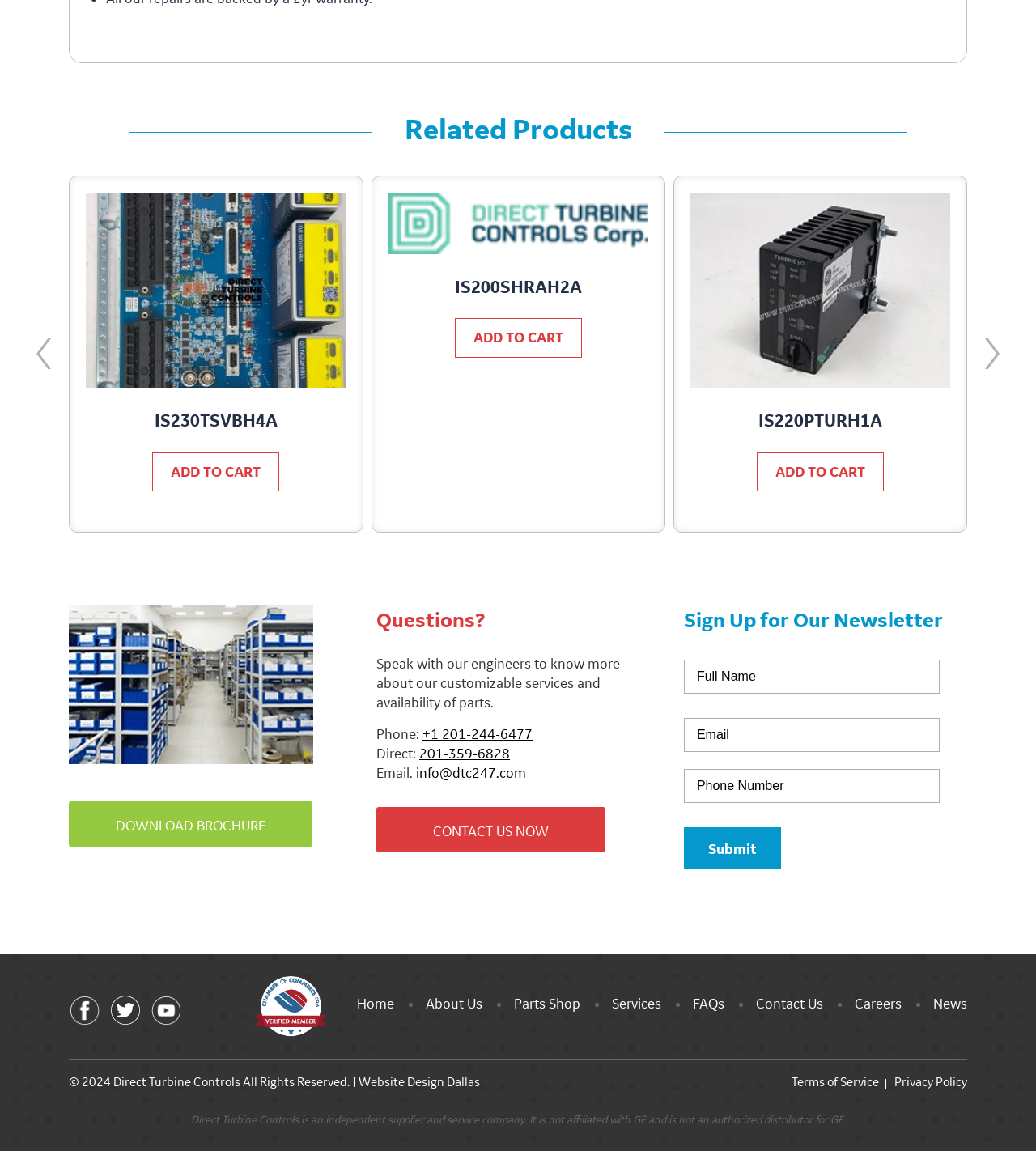Determine the bounding box coordinates for the area that needs to be clicked to fulfill this task: "Download the brochure". The coordinates must be given as four float numbers between 0 and 1, i.e., [left, top, right, bottom].

[0.066, 0.696, 0.302, 0.735]